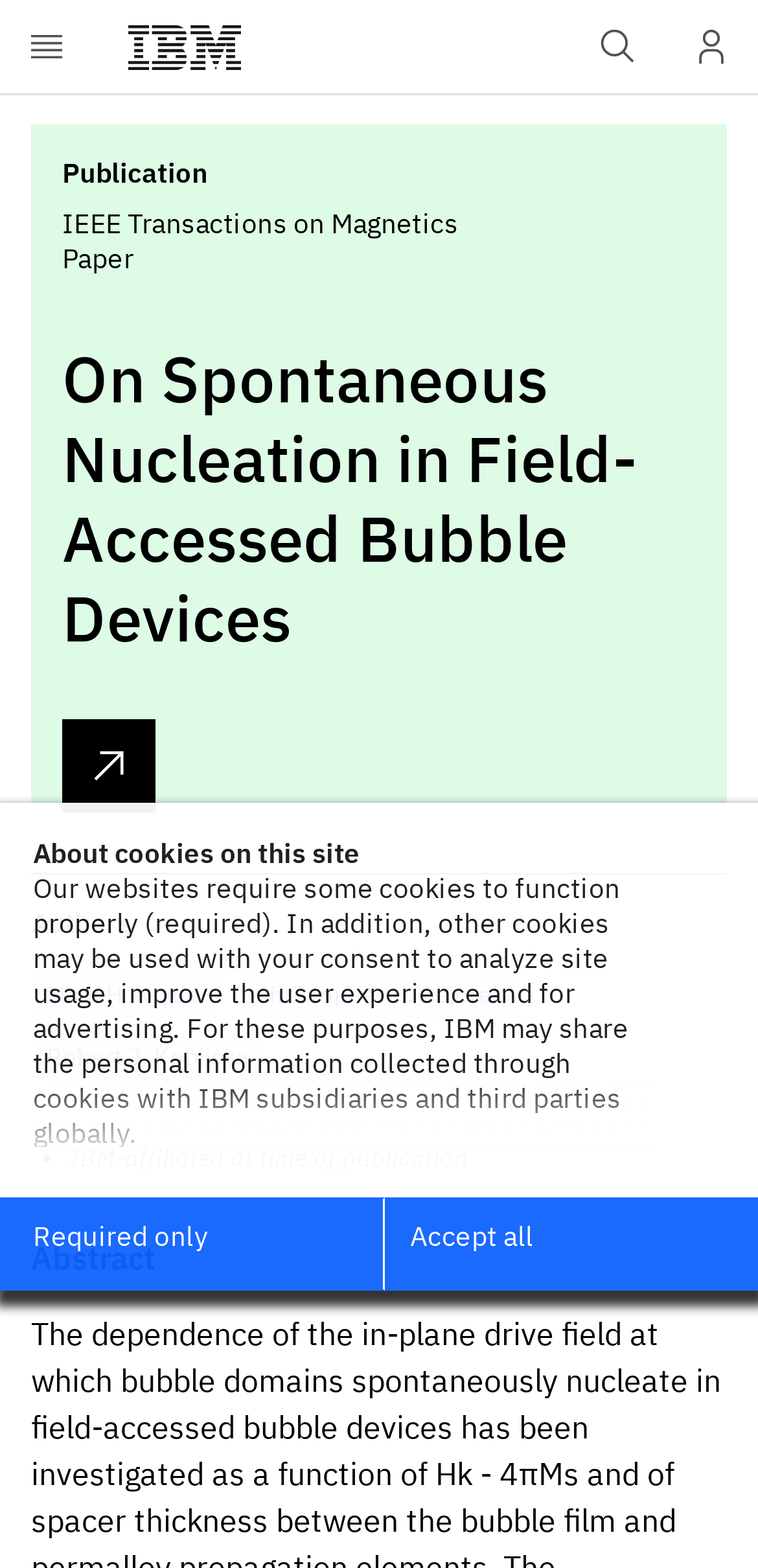What is the purpose of the cookies on this site?
Provide a detailed answer to the question, using the image to inform your response.

The purpose of the cookies can be found in the 'About cookies on this site' section of the webpage, where it is stated that cookies are used to make the website function properly, analyze site usage, improve the user experience, and for advertising.